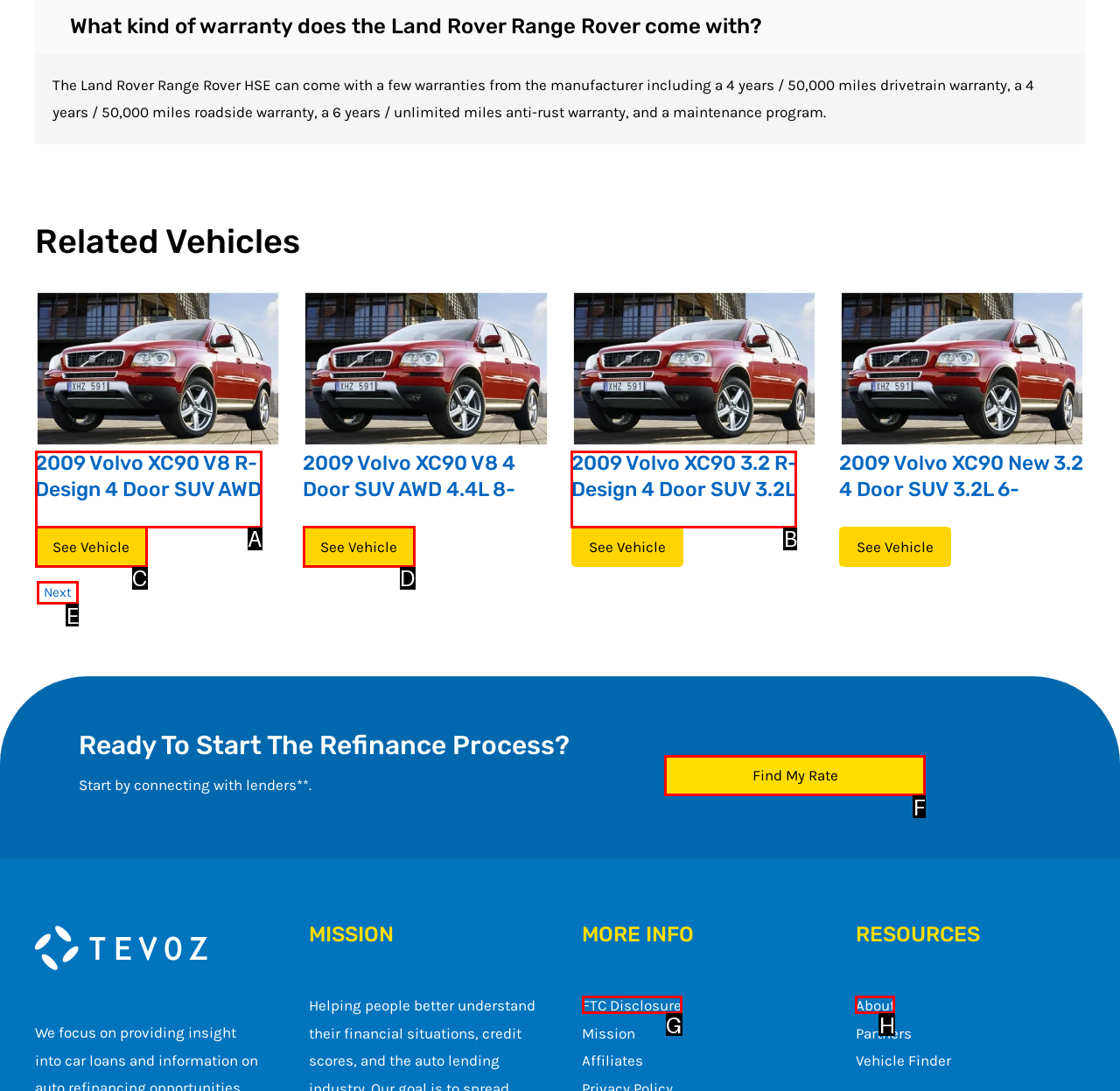Identify the letter of the correct UI element to fulfill the task: Go to the store from the given options in the screenshot.

None